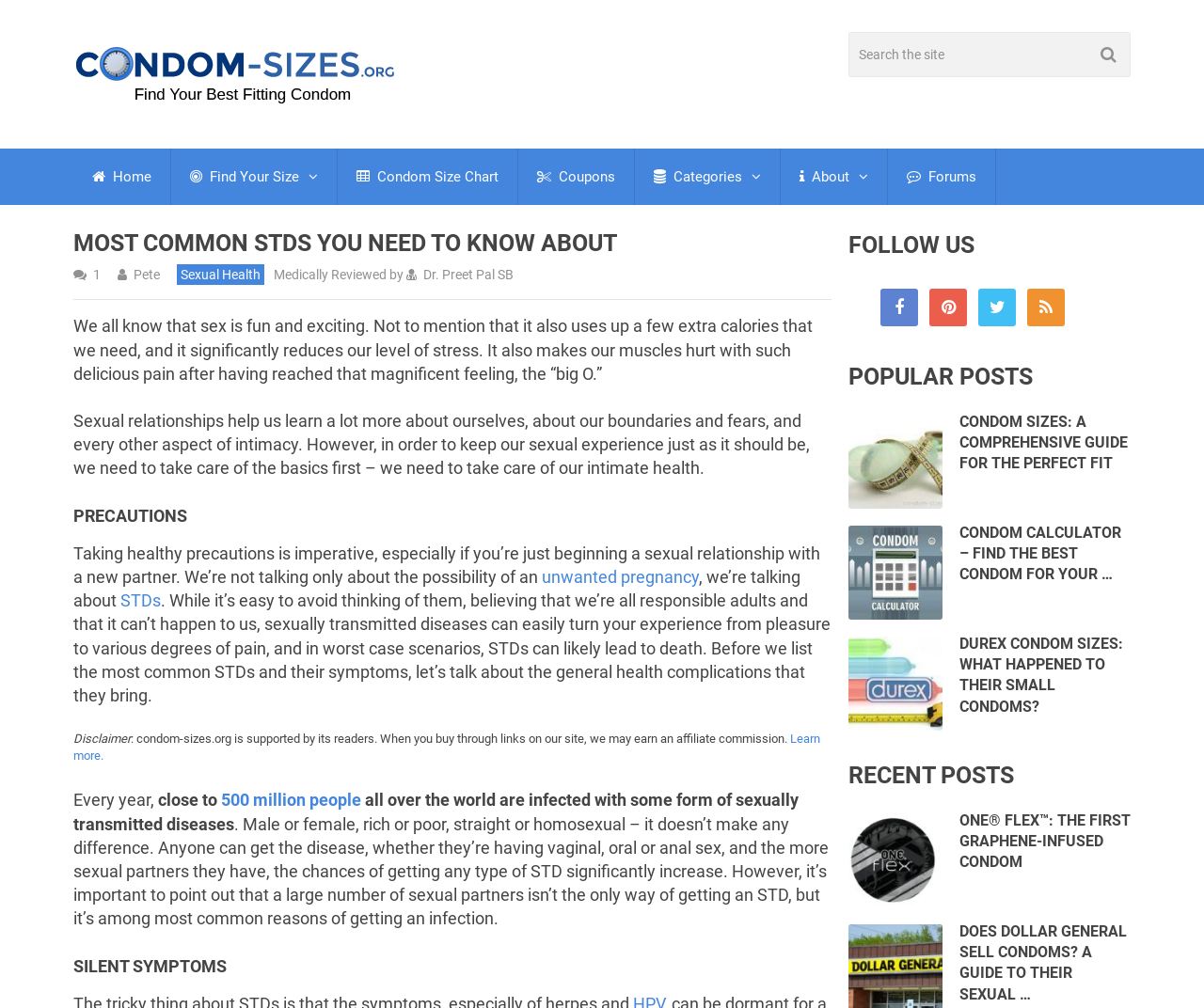Specify the bounding box coordinates of the area that needs to be clicked to achieve the following instruction: "go to Round 6 Hampton Downs Sunday 11th April 2021 news".

None